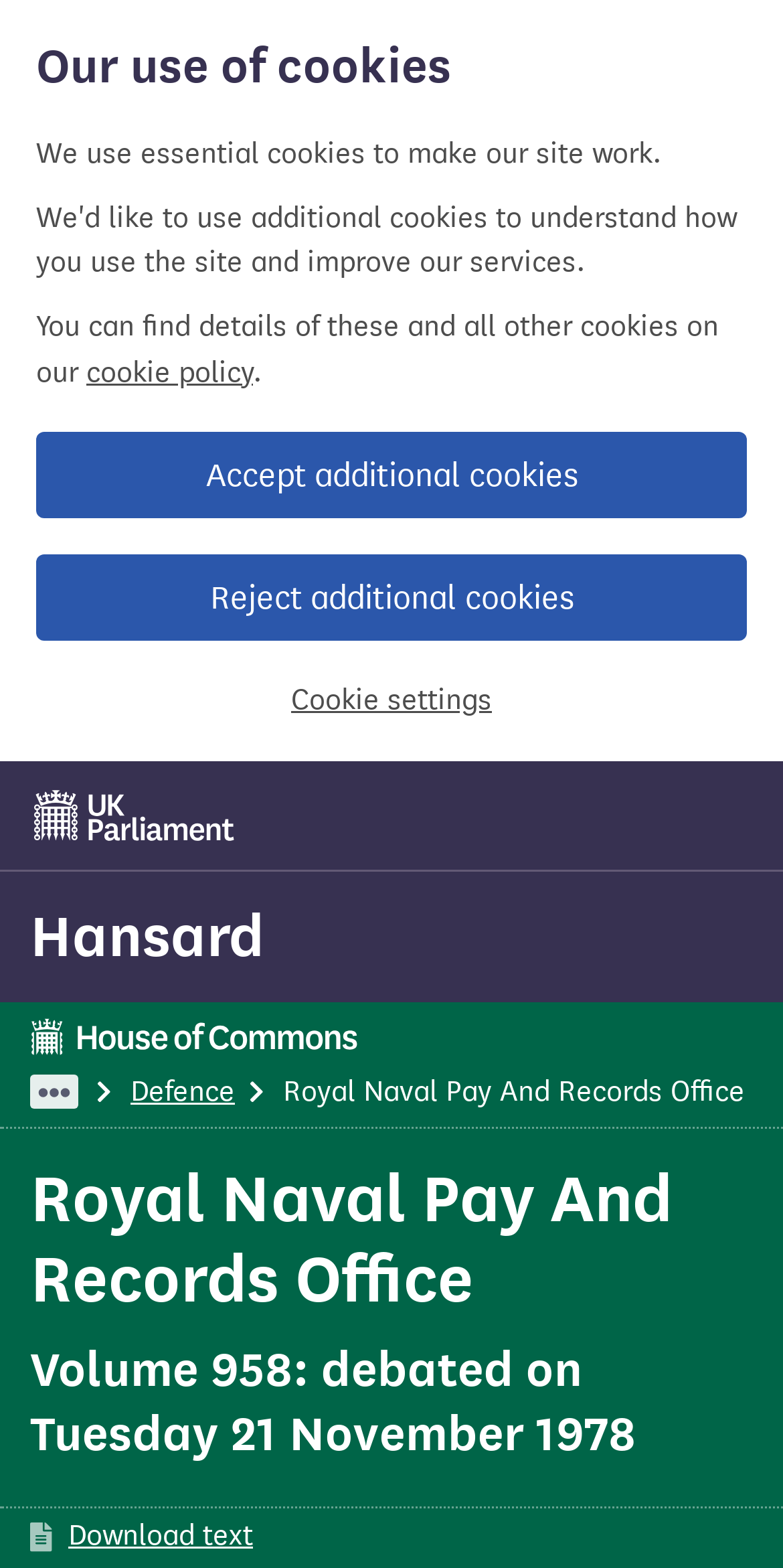Could you provide the bounding box coordinates for the portion of the screen to click to complete this instruction: "view Hansard"?

[0.038, 0.574, 0.338, 0.62]